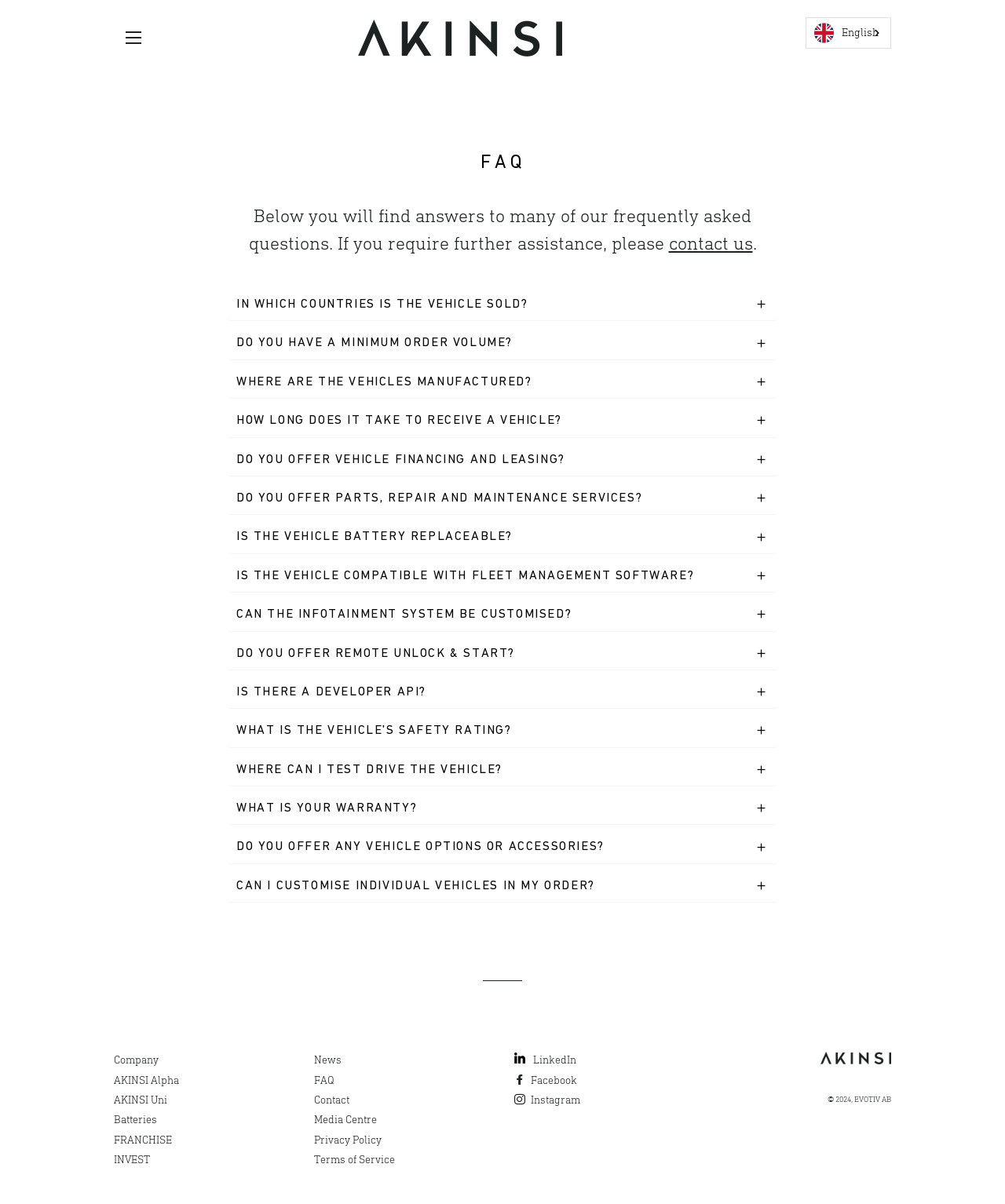Locate the bounding box coordinates of the area that needs to be clicked to fulfill the following instruction: "Go to FAQ". The coordinates should be in the format of four float numbers between 0 and 1, namely [left, top, right, bottom].

[0.312, 0.892, 0.333, 0.902]